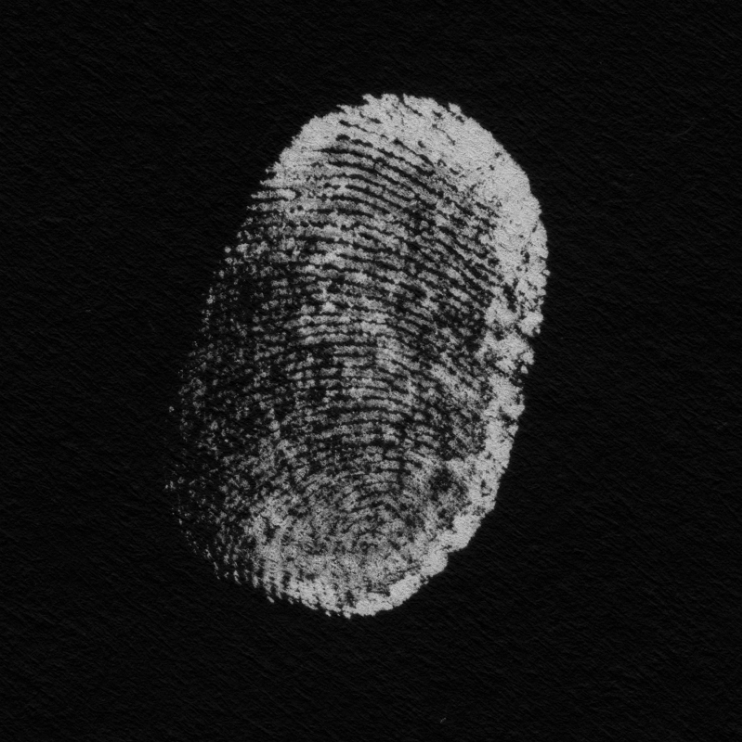Please provide a short answer using a single word or phrase for the question:
What is the subject of the image?

Fingerprint